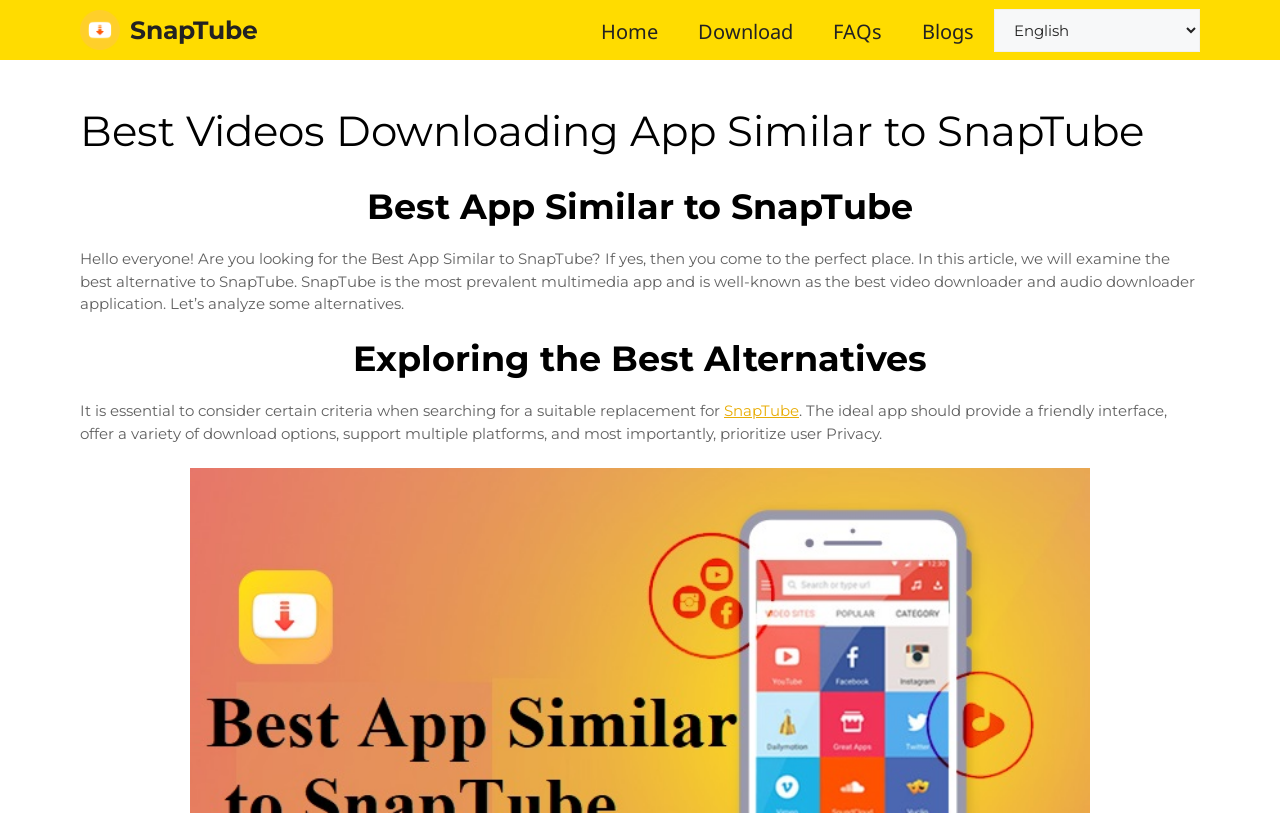Identify and extract the main heading of the webpage.

Best Videos Downloading App Similar to SnapTube